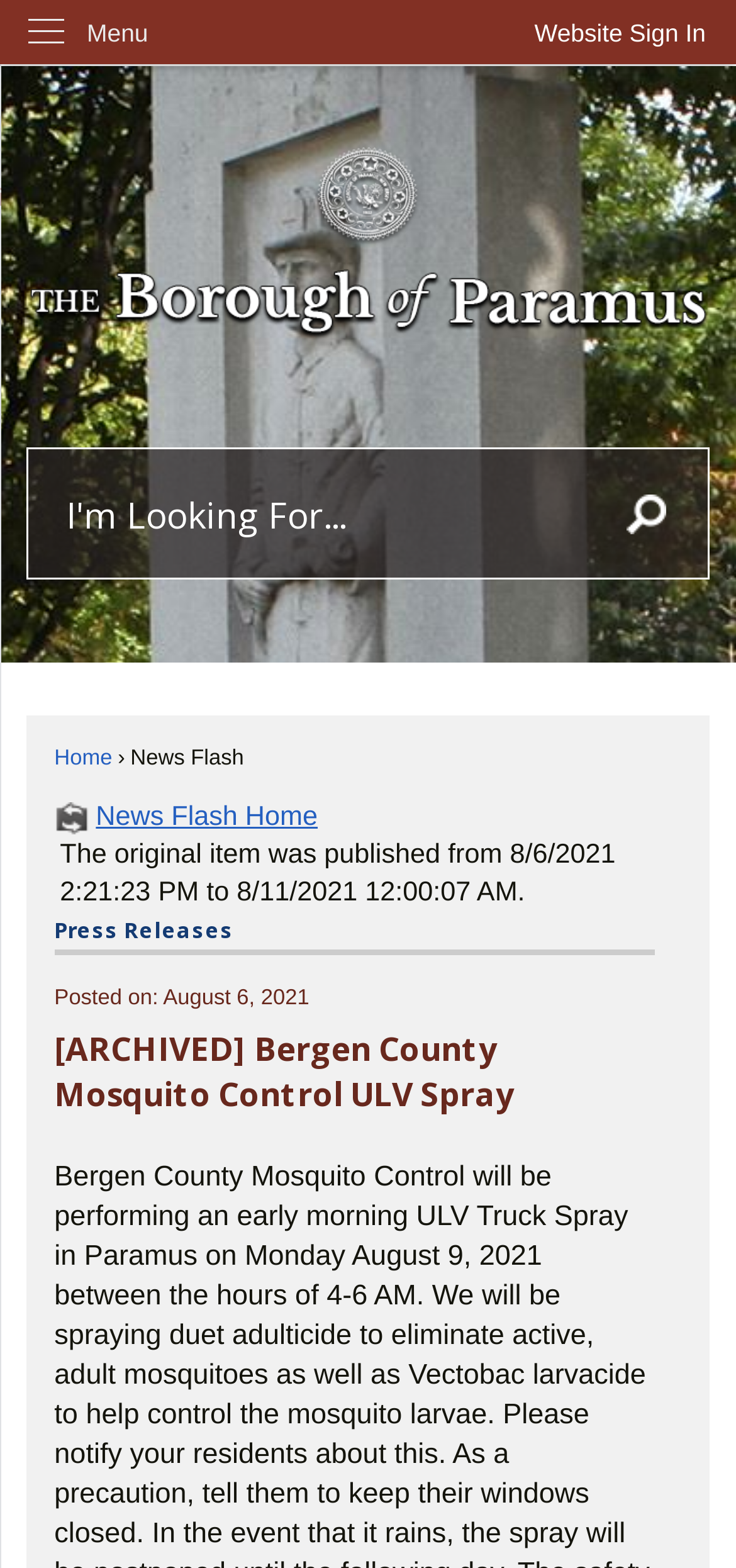Provide a thorough description of the webpage you see.

The webpage appears to be a news flash page from the Paramus Borough, NJ, CivicEngage website. At the top left corner, there is a "Skip to Main Content" link. Next to it, on the top right corner, is a "Website Sign In" button. Below the sign-in button, there is a vertical menu with a "Menu" label.

The main content area is divided into two sections. On the left side, there is a "Click to Home" link with an accompanying image, which takes up most of the left side of the page. Below it, there is a search region with a search textbox, a search button, and an image. The search button is located on the right side of the search textbox.

On the right side of the page, there are several links and headings. The first link is "Home", followed by a "News Flash" heading and a "News Flash Home" link. Below these, there is a paragraph of text describing the publication date of the news item. There are two more headings, "News Flash" and "Press Releases", with the latter being located below the former.

The main news content is an archived press release titled "[ARCHIVED] Bergen County Mosquito Control ULV Spray", which is dated August 6, 2021. The content of the press release is not explicitly stated, but based on the meta description, it appears to be about a mosquito control spray event in Paramus on August 9, 2021.